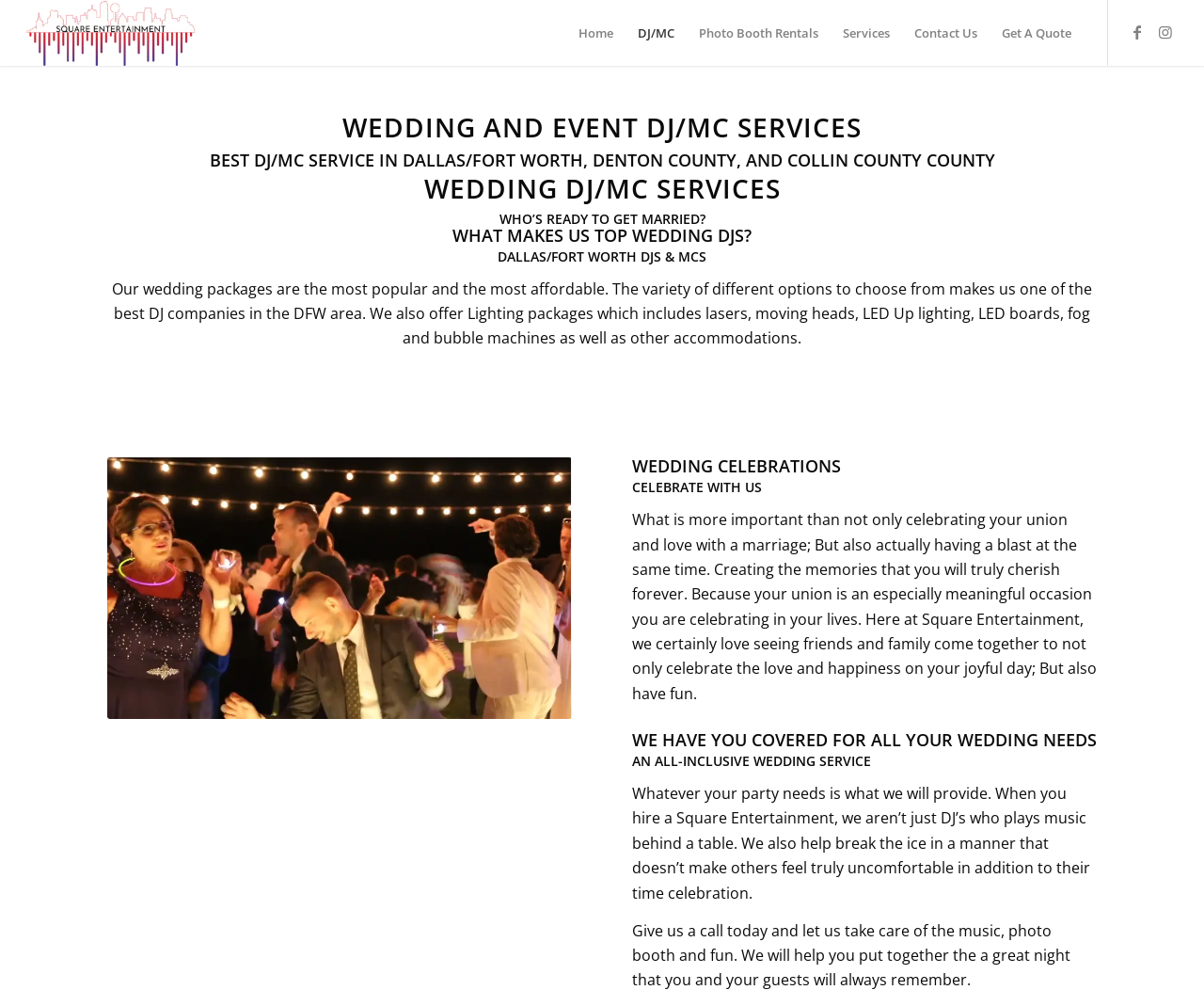Please determine the bounding box coordinates for the element that should be clicked to follow these instructions: "Click on the 'Get A Quote' link".

[0.822, 0.0, 0.9, 0.065]